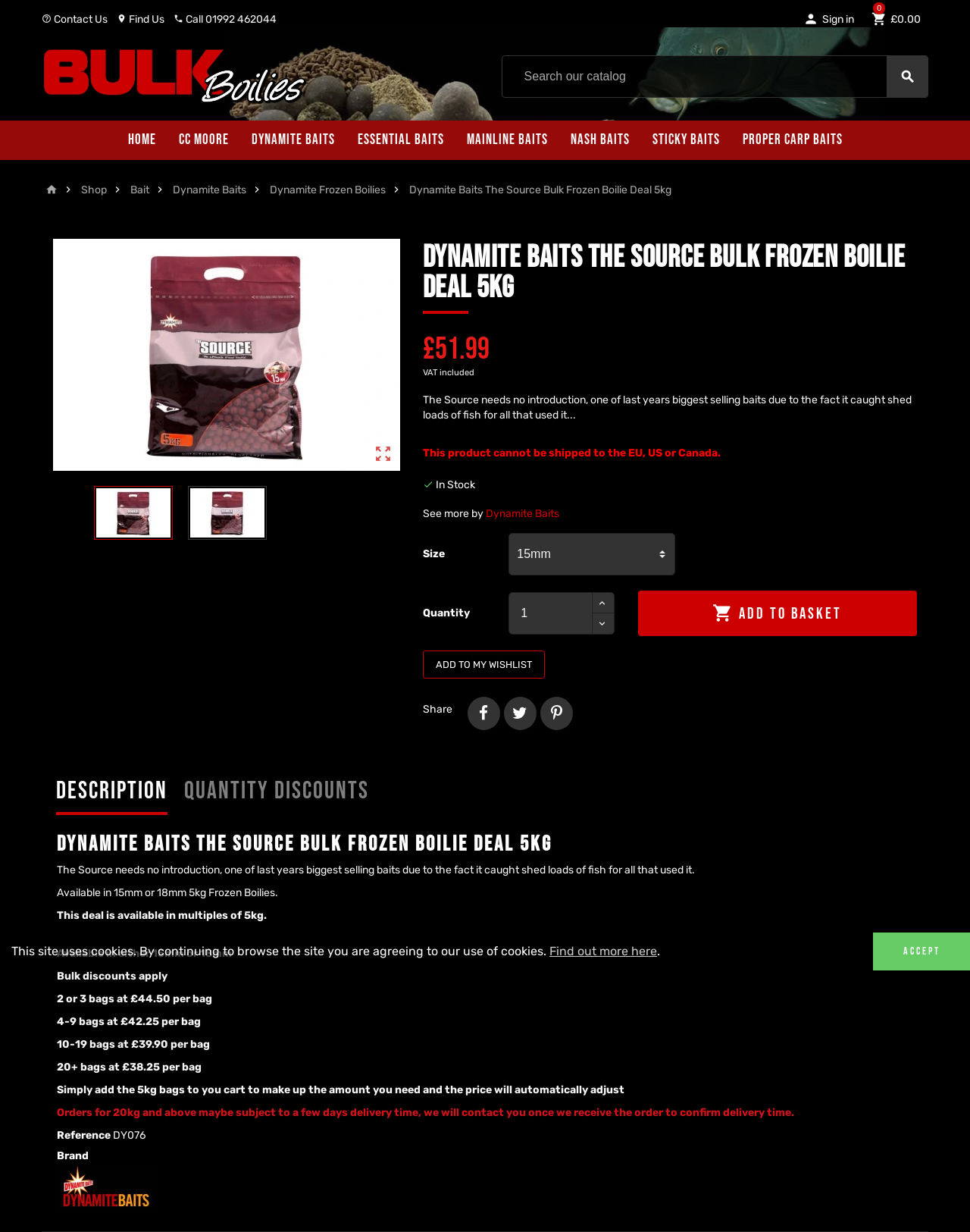Identify the bounding box coordinates for the region to click in order to carry out this instruction: "Search for products". Provide the coordinates using four float numbers between 0 and 1, formatted as [left, top, right, bottom].

[0.518, 0.045, 0.957, 0.079]